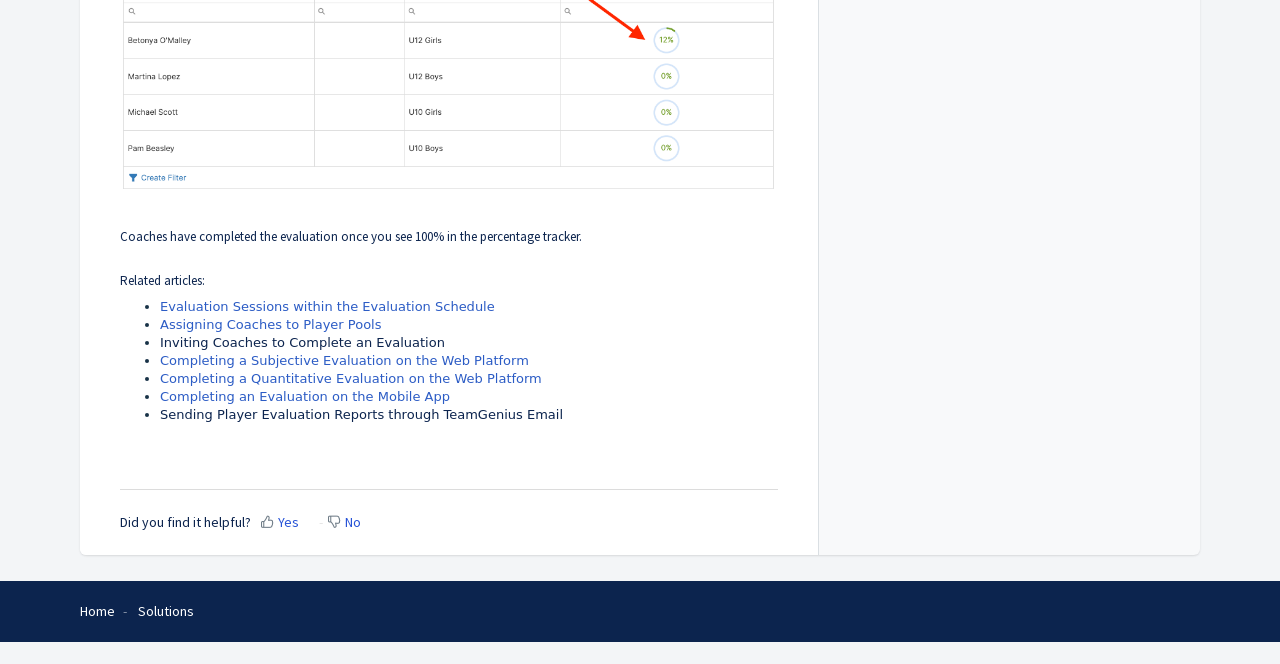Show me the bounding box coordinates of the clickable region to achieve the task as per the instruction: "Click on 'Home'".

[0.062, 0.906, 0.09, 0.933]